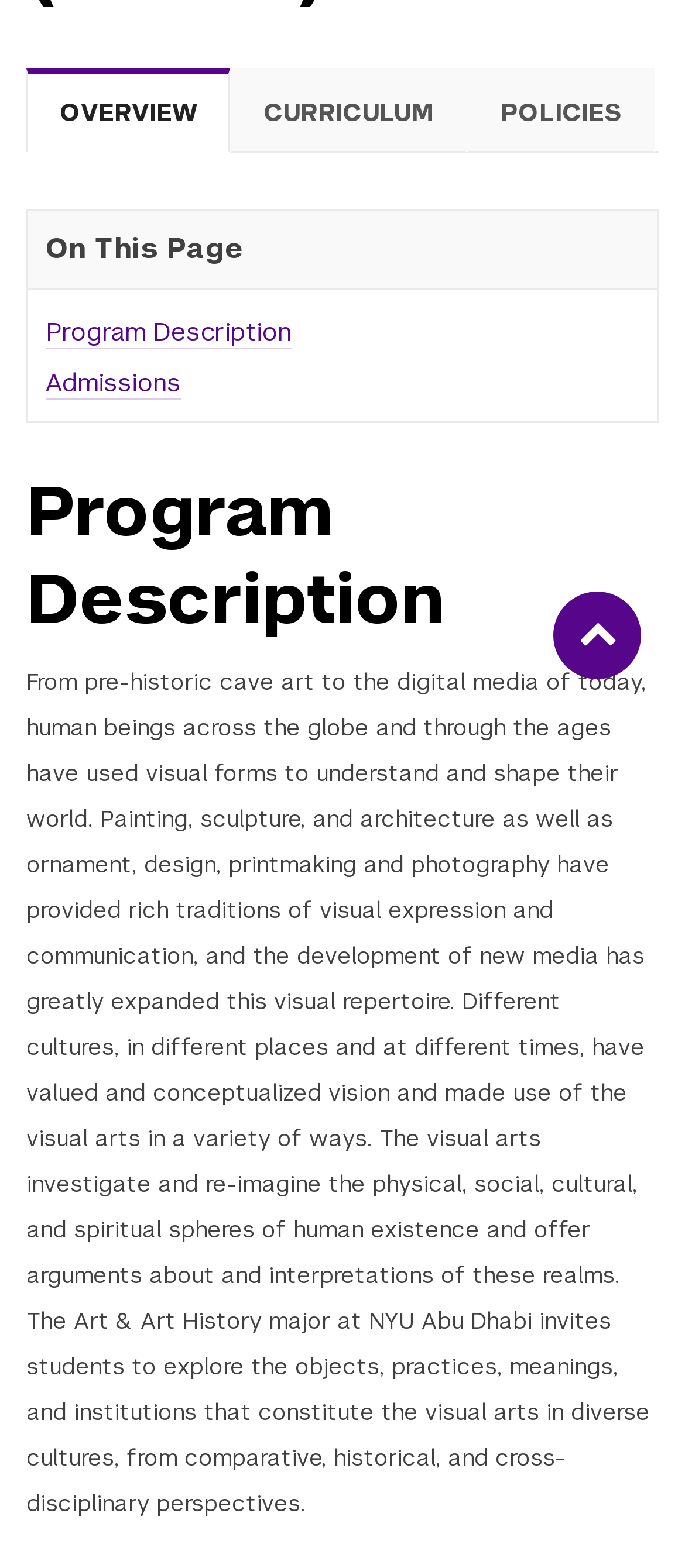Find the bounding box of the element with the following description: "Back to top". The coordinates must be four float numbers between 0 and 1, formatted as [left, top, right, bottom].

[0.808, 0.377, 0.936, 0.433]